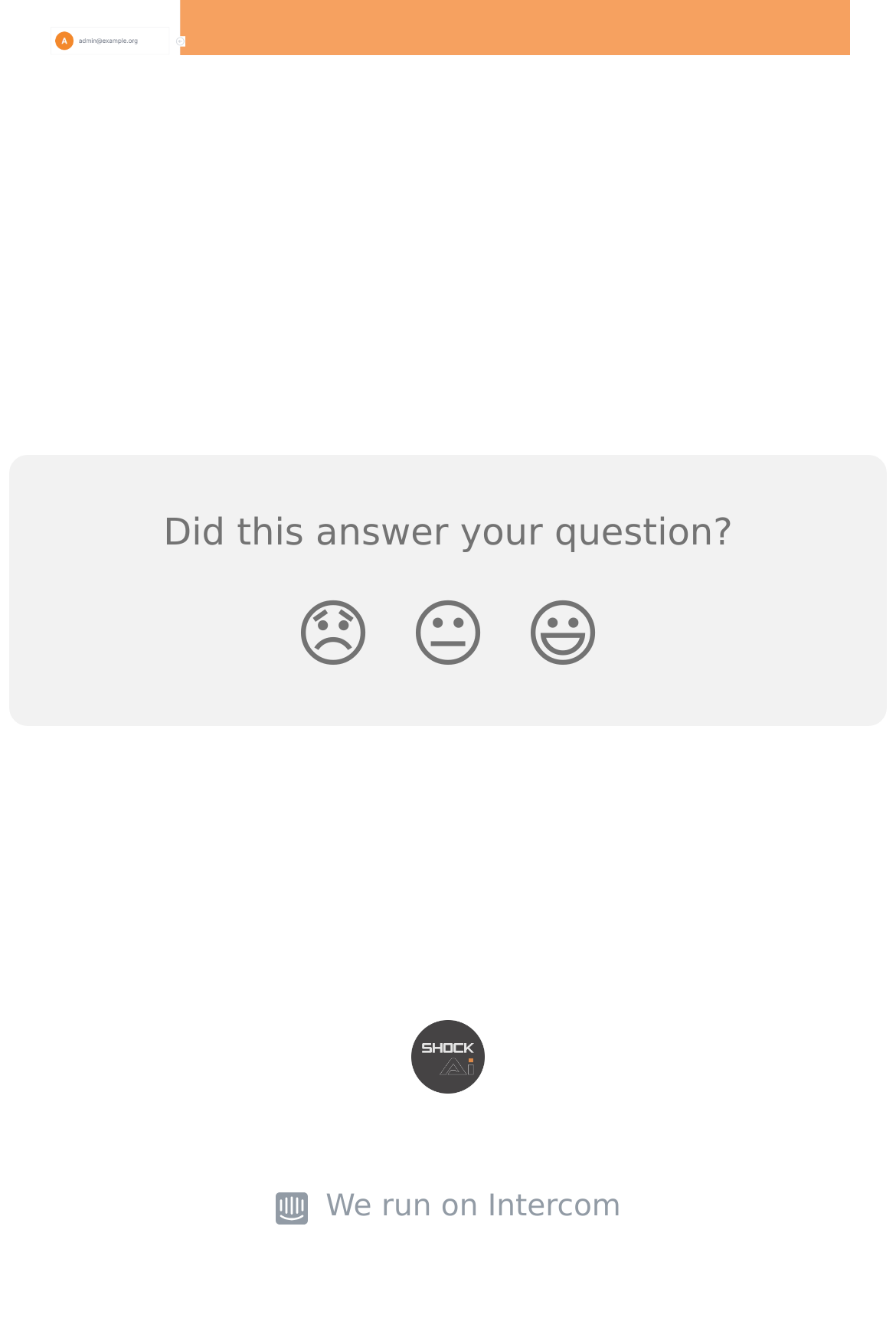Using the provided element description: "alt="Shot Track Help Center"", determine the bounding box coordinates of the corresponding UI element in the screenshot.

[0.459, 0.767, 0.541, 0.803]